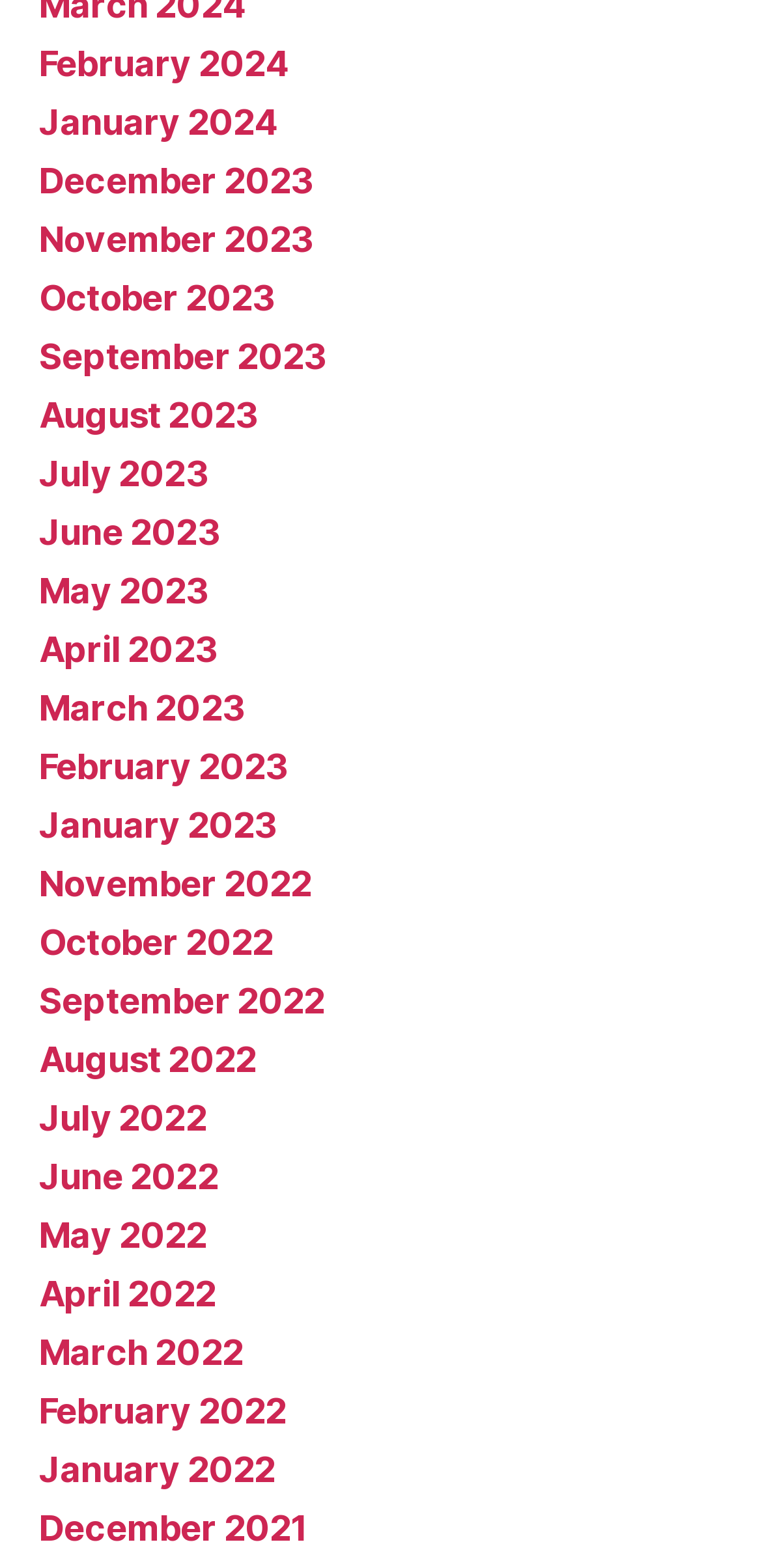Please determine the bounding box coordinates of the element's region to click in order to carry out the following instruction: "Read News". The coordinates should be four float numbers between 0 and 1, i.e., [left, top, right, bottom].

None